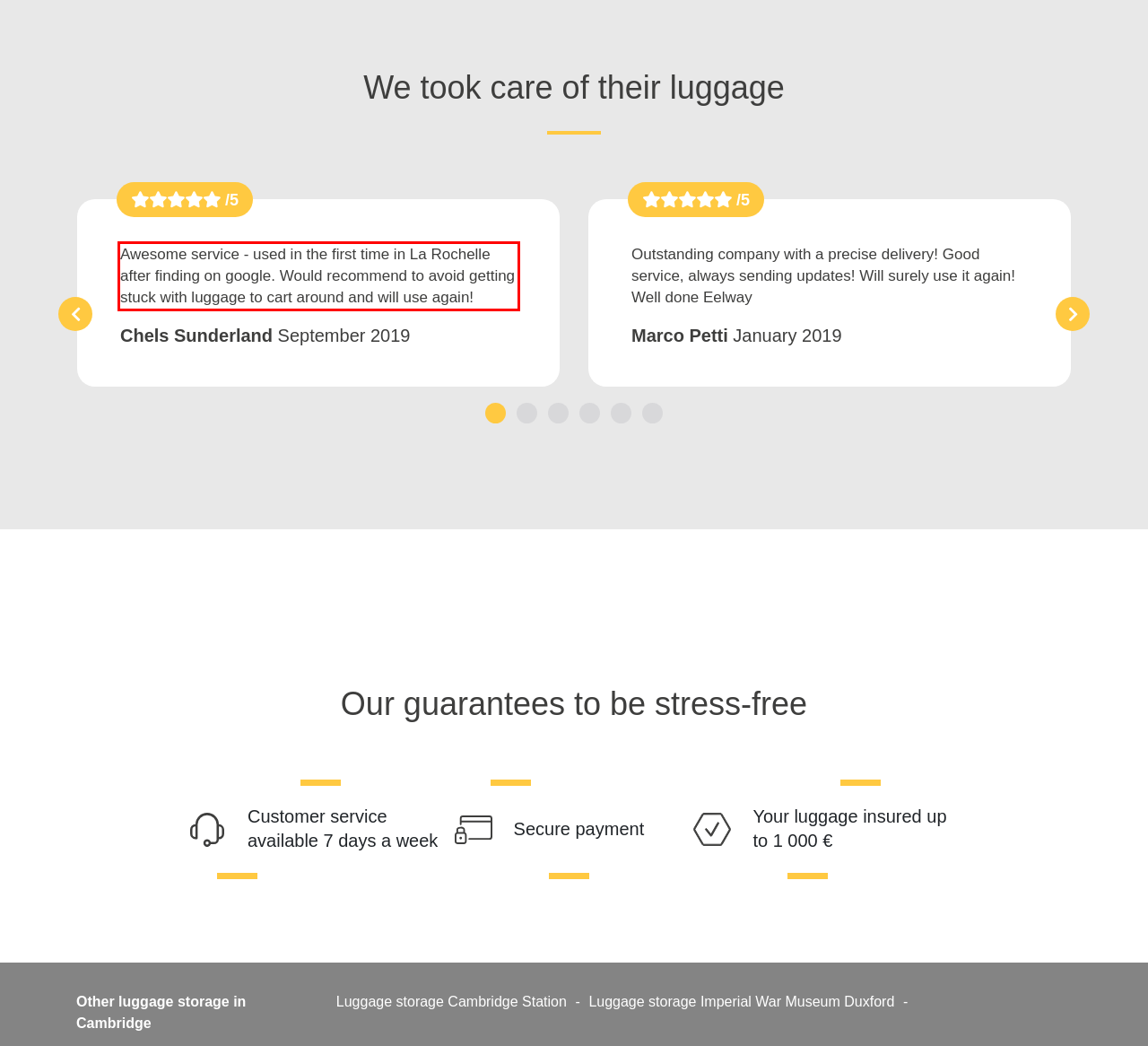Identify the text within the red bounding box on the webpage screenshot and generate the extracted text content.

Awesome service - used in the first time in La Rochelle after finding on google. Would recommend to avoid getting stuck with luggage to cart around and will use again!